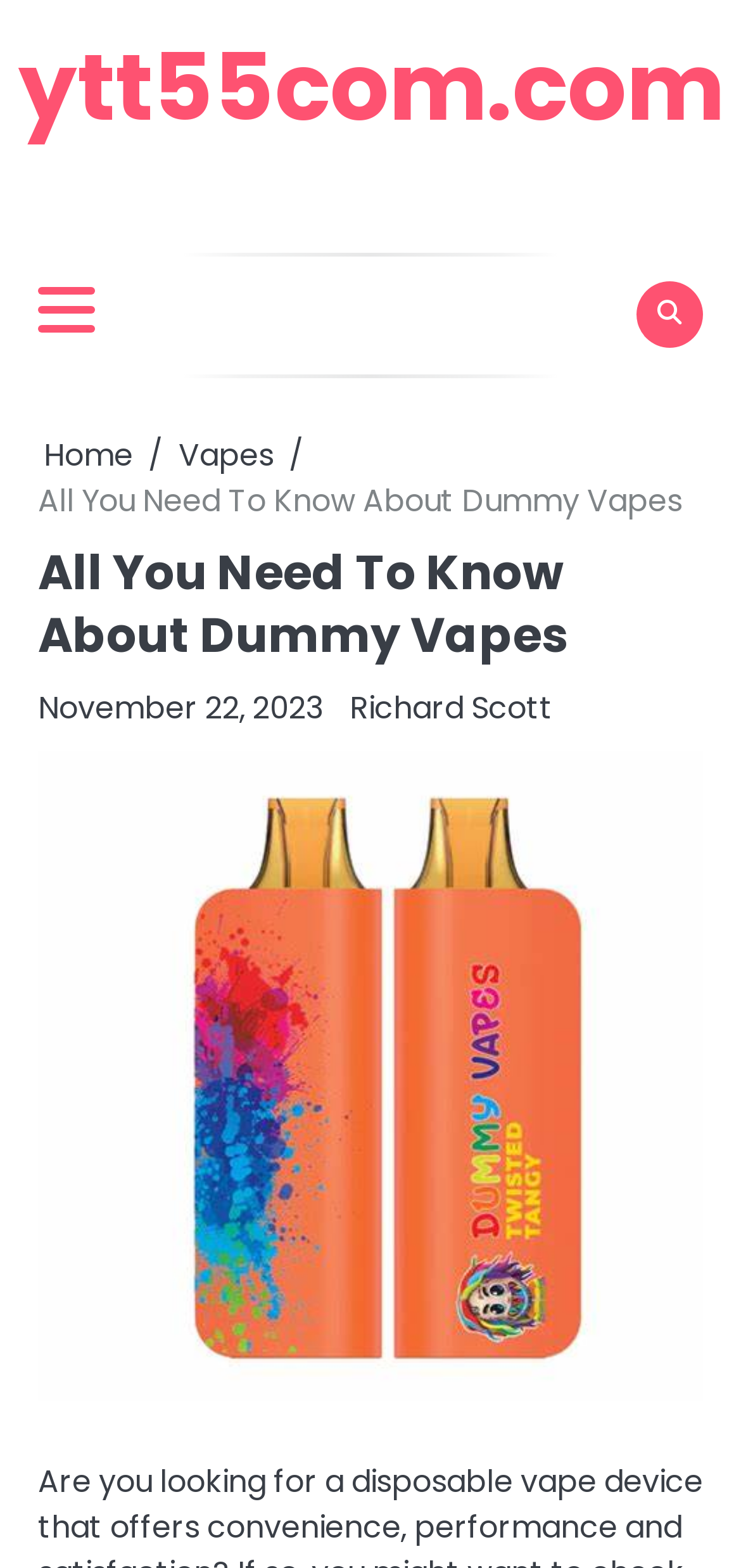Explain the webpage's design and content in an elaborate manner.

The webpage is about "All You Need To Know About Dummy Vapes" and is hosted on ytt55com.com. At the top-left corner, there is a link to the website's homepage, ytt55com.com. Next to it, there is an expandable button for the primary menu. On the top-right corner, there is another link.

Below the top section, there is a navigation bar with breadcrumbs, which includes links to "Home" and "Vapes". The title "All You Need To Know About Dummy Vapes" is displayed prominently in this section.

Underneath the navigation bar, there is a header section with the same title, "All You Need To Know About Dummy Vapes". The date "November 22, 2023" is displayed below the title, along with the author's name, "Richard Scott".

The main content of the webpage is accompanied by a large image, which takes up most of the page's width and height. The image is also titled "All You Need To Know About Dummy Vapes".